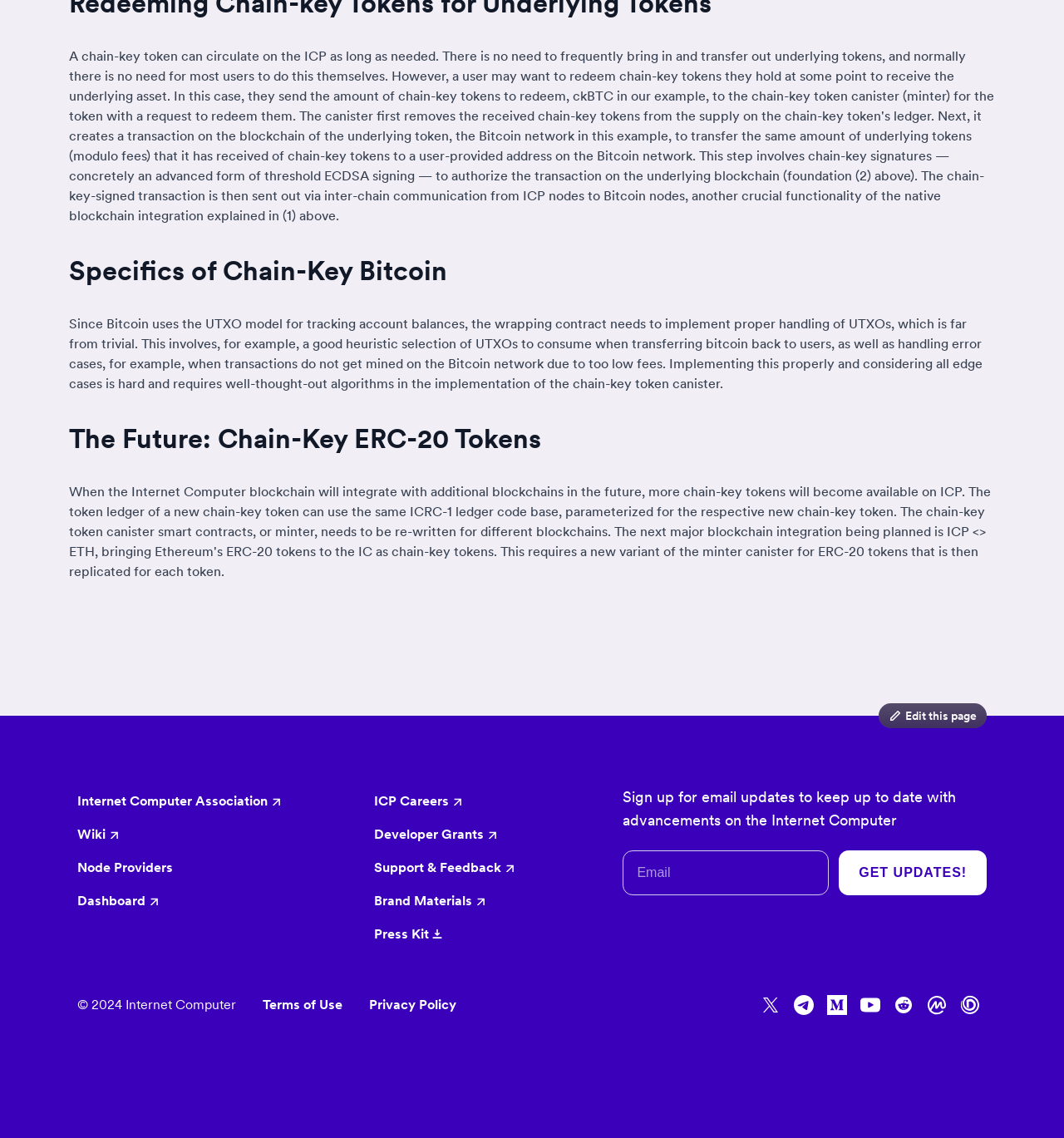Respond to the following query with just one word or a short phrase: 
How many social media links are there?

6